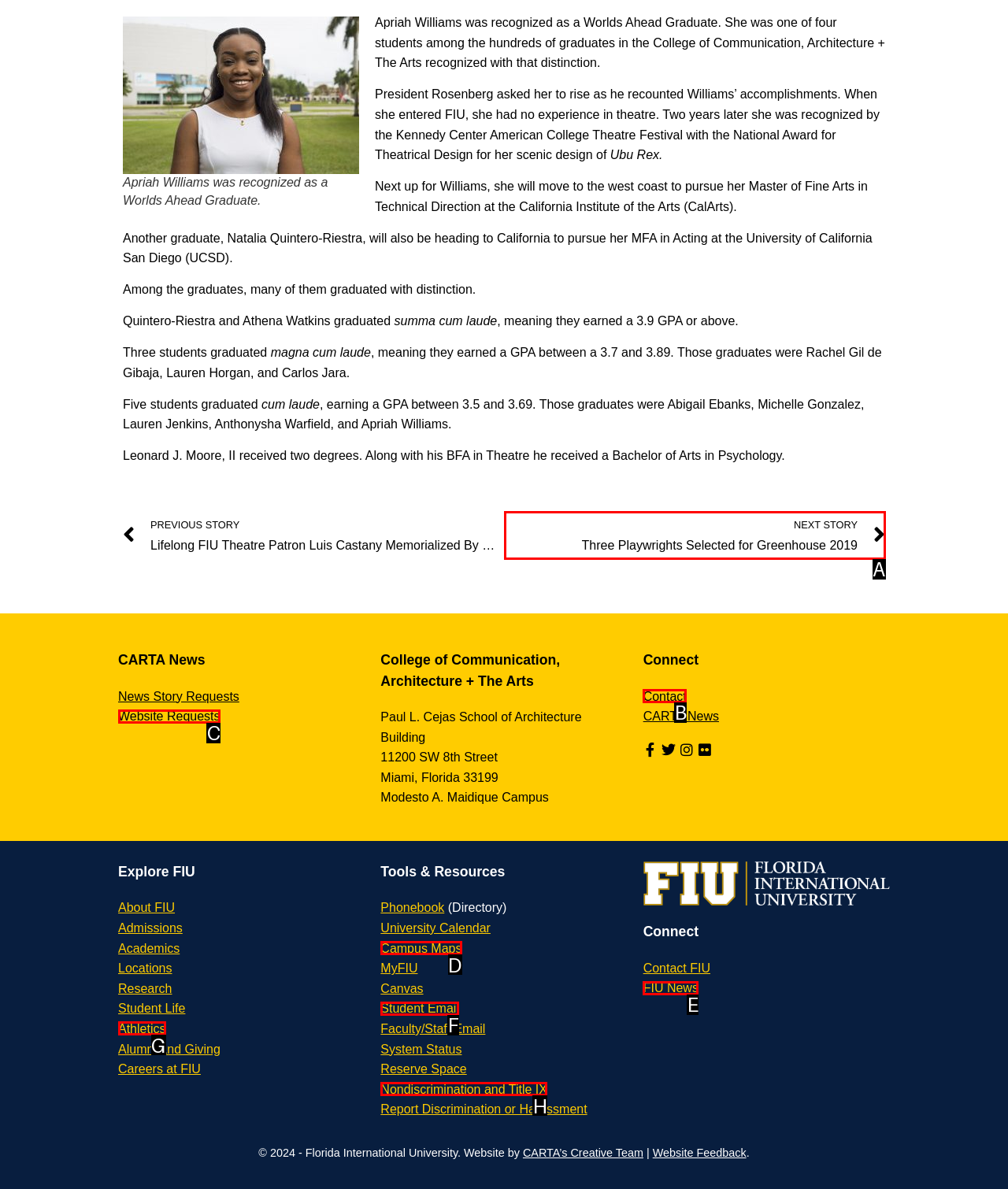Determine the letter of the UI element that will complete the task: Contact FIU
Reply with the corresponding letter.

B